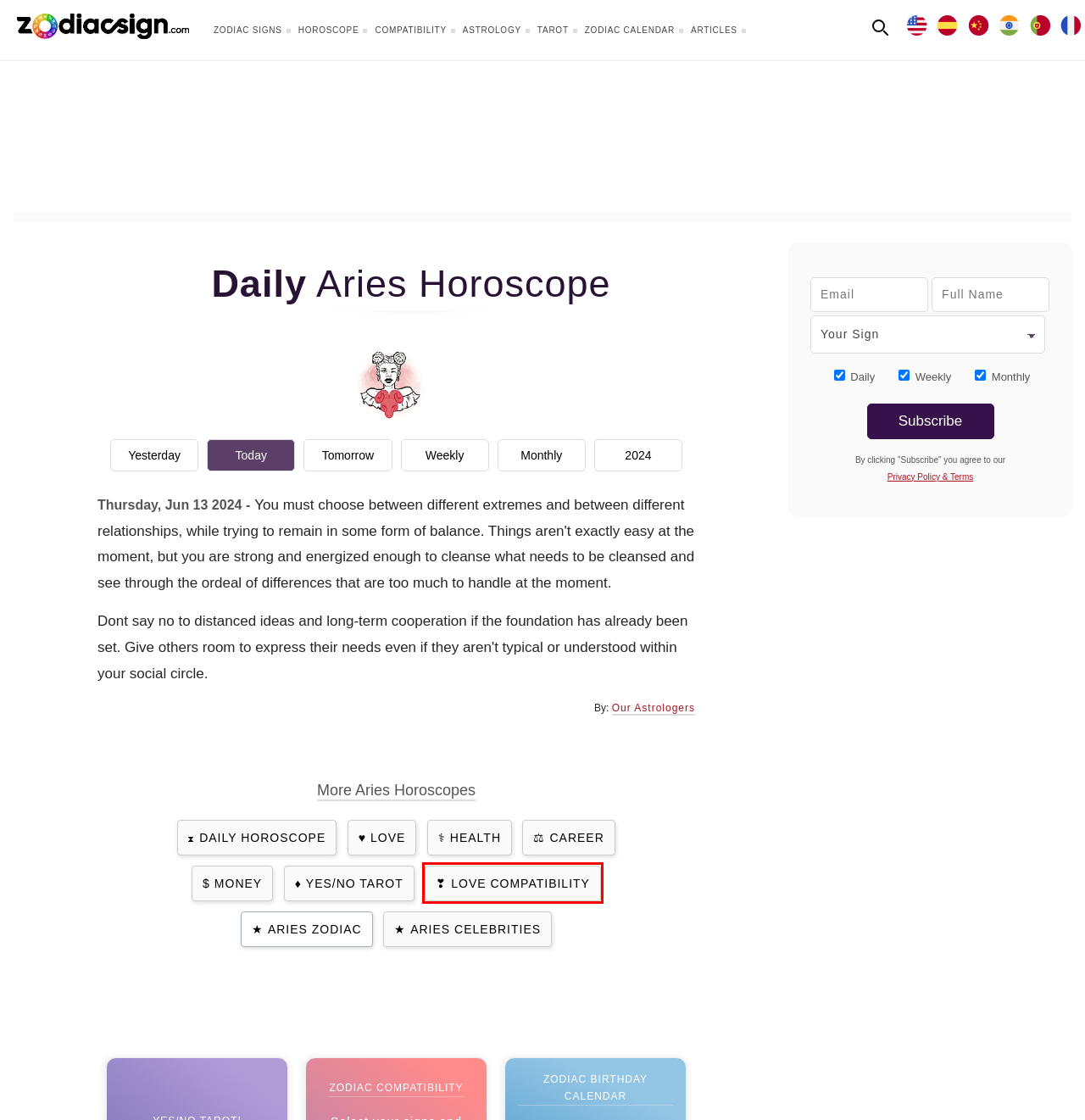Evaluate the webpage screenshot and identify the element within the red bounding box. Select the webpage description that best fits the new webpage after clicking the highlighted element. Here are the candidates:
A. 12 个星座的日期、含义和配对
B. Yes No Tarot Reading
C. Astrology Knowledge Base Index
D. Meet Our Team
E. Yesterday's Aries Horoscope & Wisdom
F. Aries Zodiac Sign: Horoscope, Dates & Personality Traits
G. Aries Compatibility - Love, Sex, Trust & Life
H. 12 Astrology Zodiac Signs Dates, Meanings and Compatibility

G